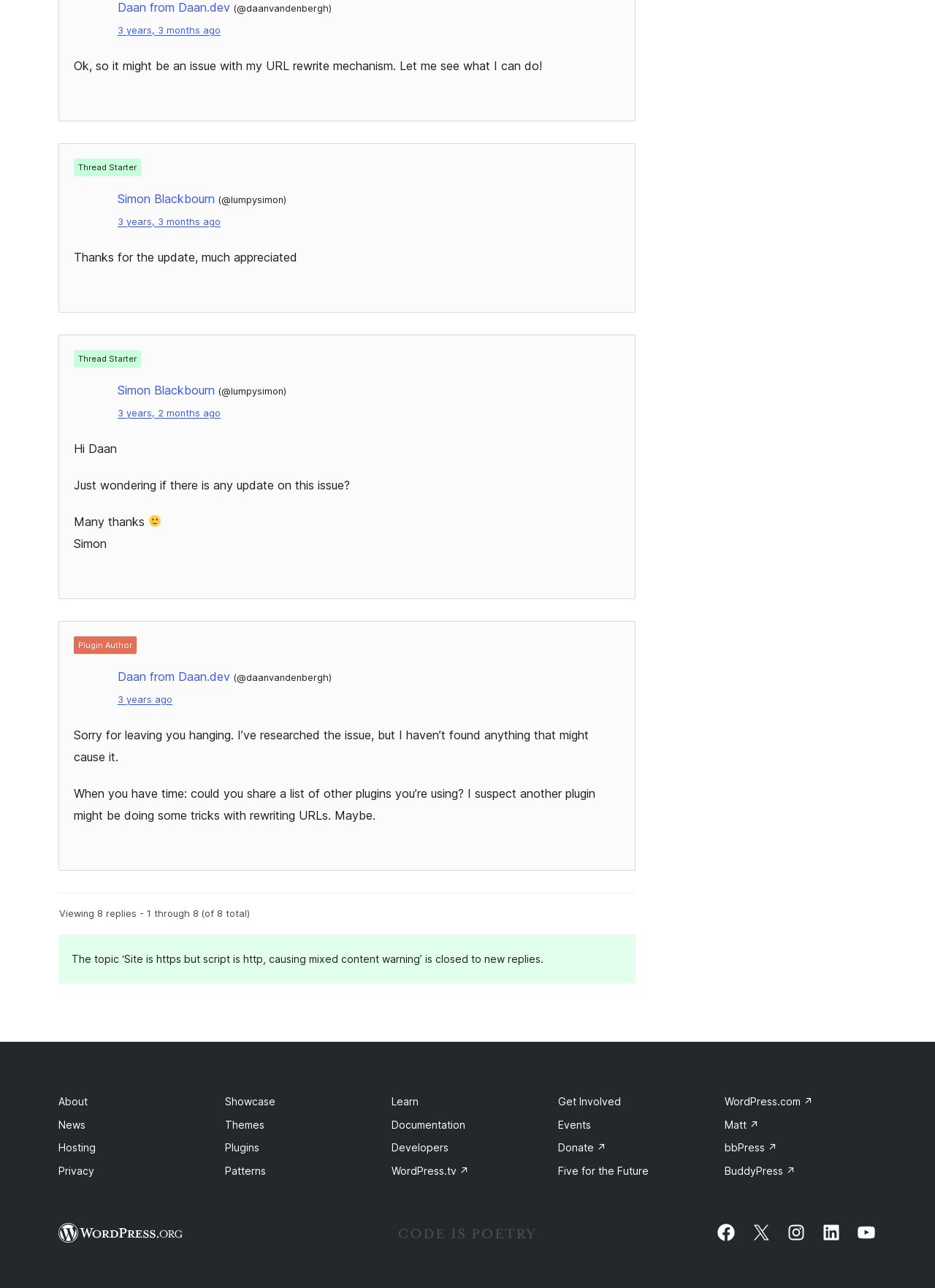Locate the bounding box coordinates of the element to click to perform the following action: 'View information guides'. The coordinates should be given as four float values between 0 and 1, in the form of [left, top, right, bottom].

None